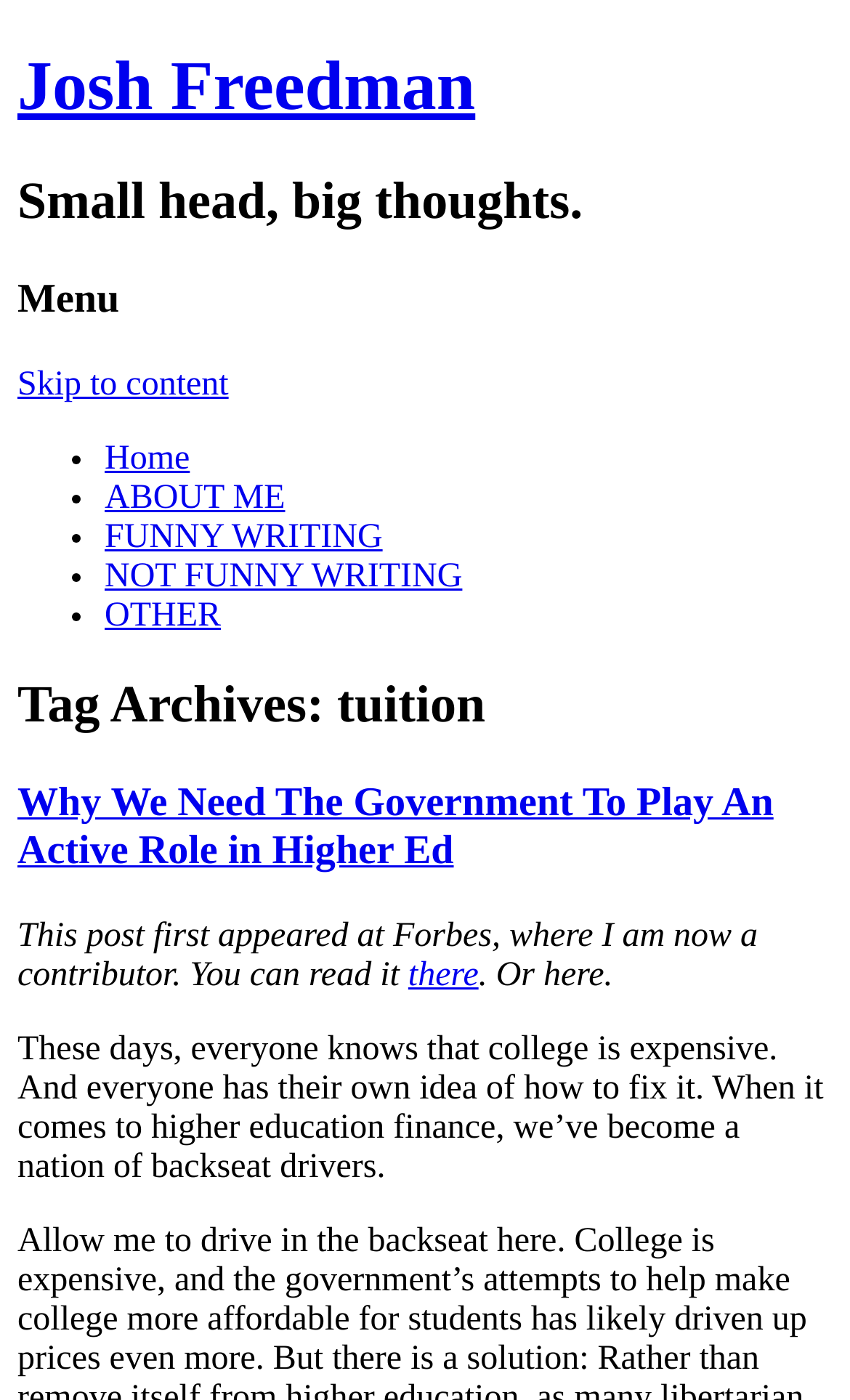Identify the bounding box coordinates of the part that should be clicked to carry out this instruction: "Check 'heel pain'".

None